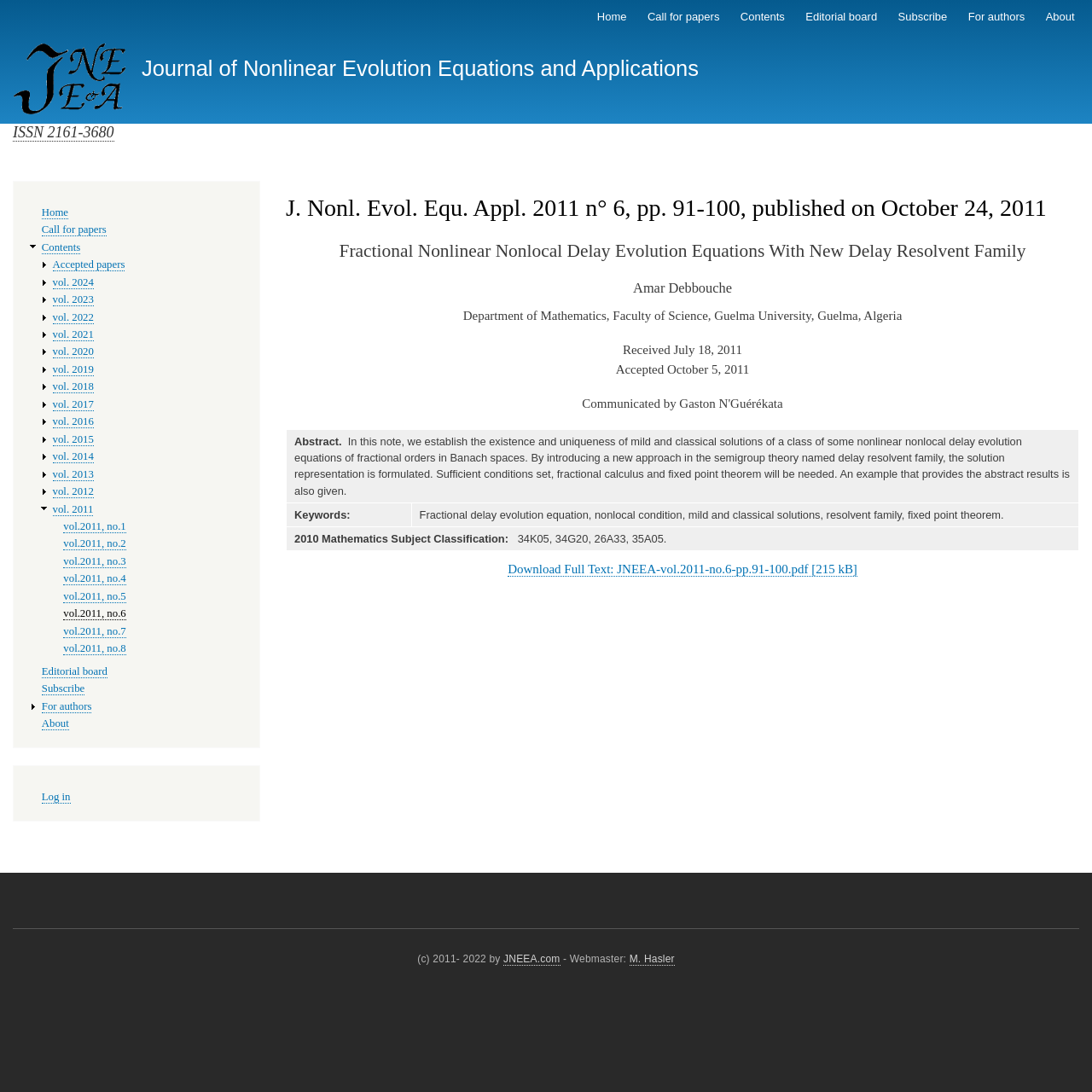Respond to the question below with a single word or phrase:
Who is the author of the article?

Amar Debbouche